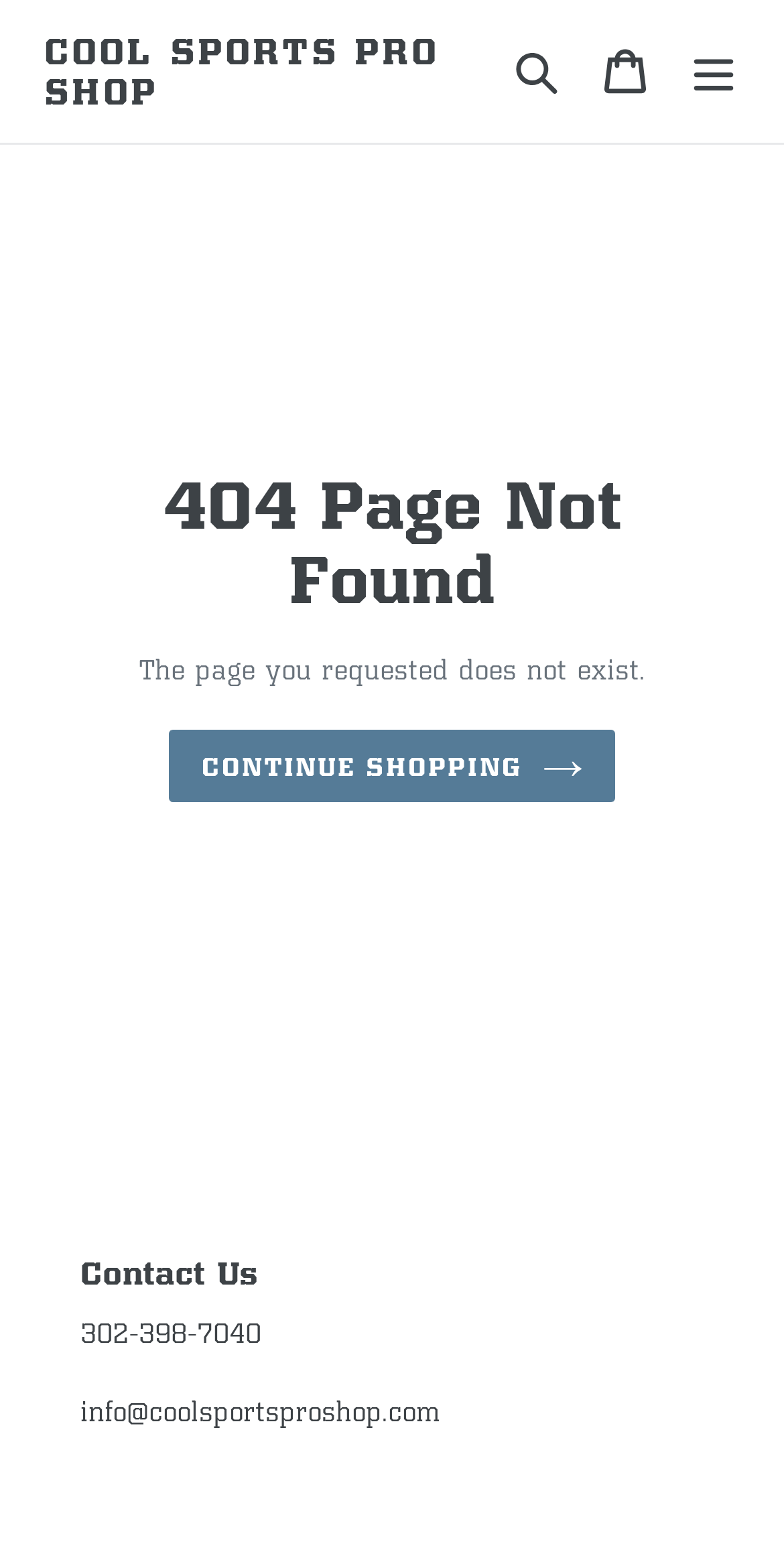What is the title or heading displayed on the webpage?

404 Page Not Found